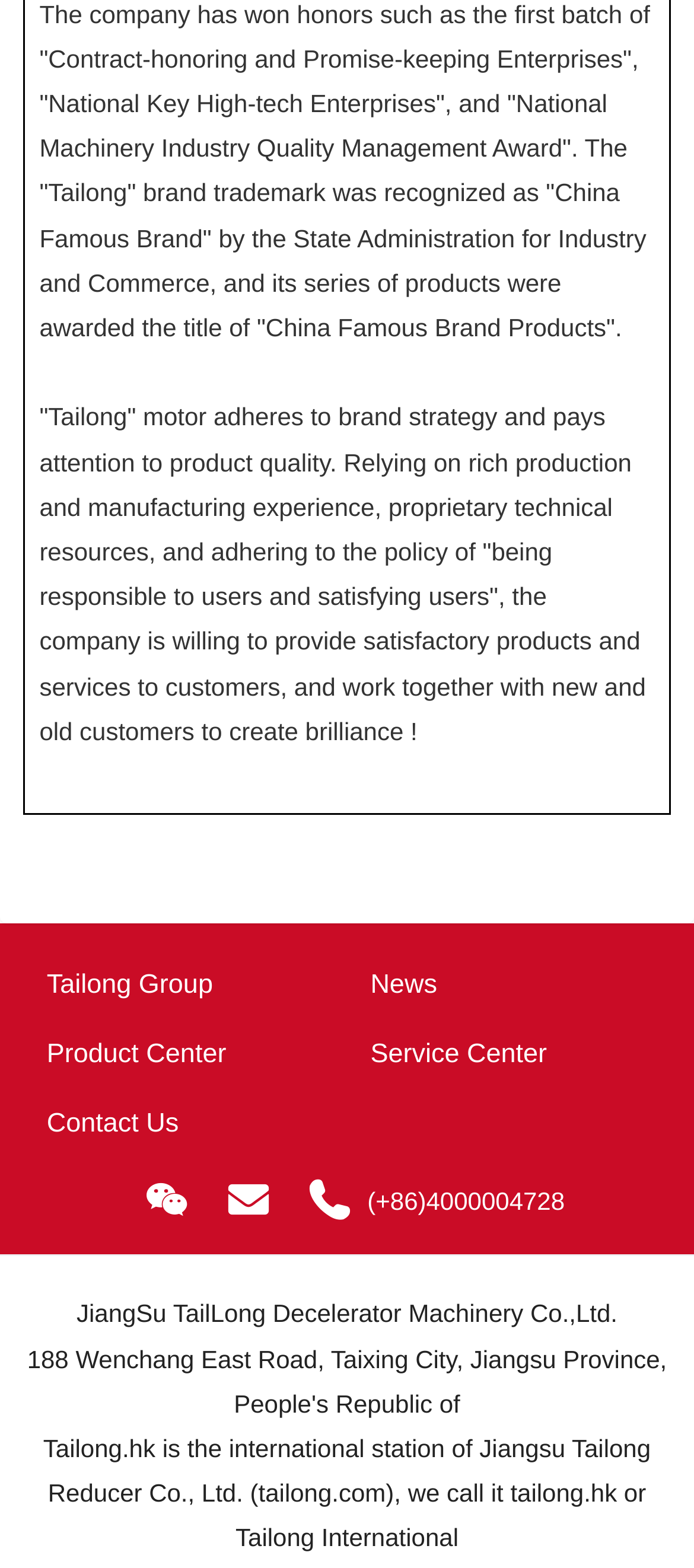What is the relationship between Jiangsu Tailong Reducer Co., Ltd. and Tailong.hk?
Give a detailed and exhaustive answer to the question.

The relationship between Jiangsu Tailong Reducer Co., Ltd. and Tailong.hk can be understood by reading the StaticText element with ID 61, which explicitly states that 'Tailong.hk is the international station of Jiangsu Tailong Reducer Co., Ltd.'.